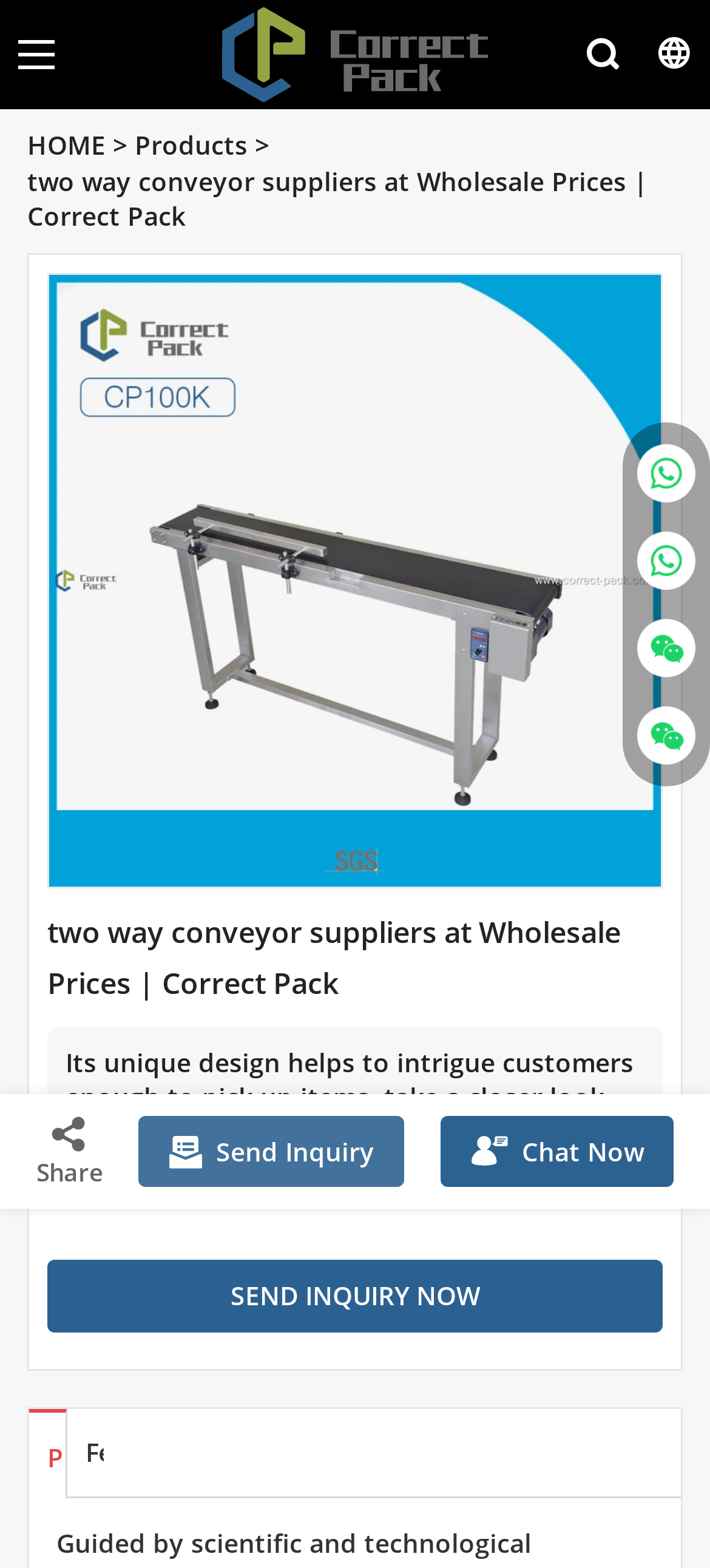Based on what you see in the screenshot, provide a thorough answer to this question: What is the company name?

The company name is obtained from the link 'Correct Pack' at the top left corner of the webpage, which is also accompanied by an image with the same name.